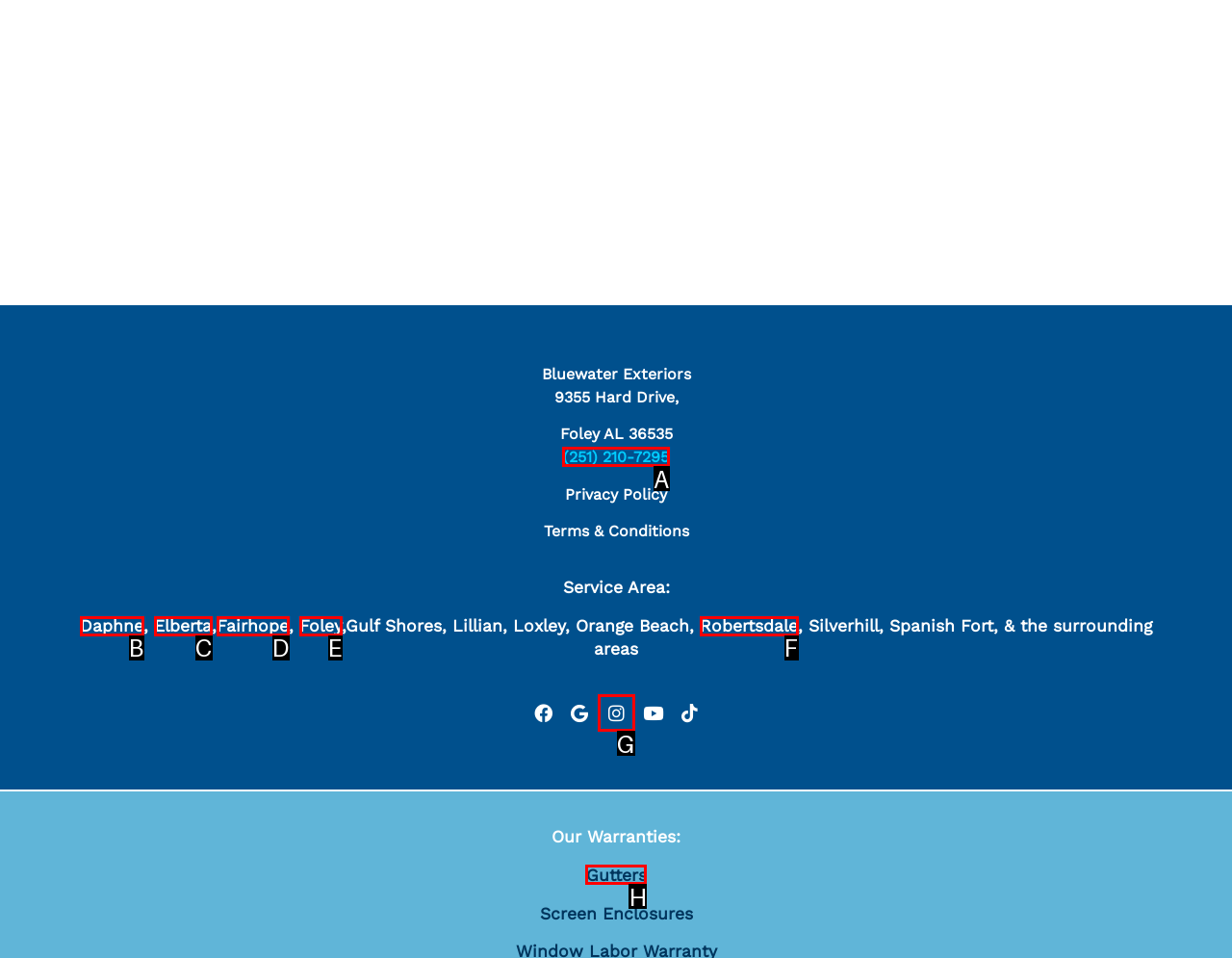Select the HTML element that should be clicked to accomplish the task: Call the phone number Reply with the corresponding letter of the option.

A